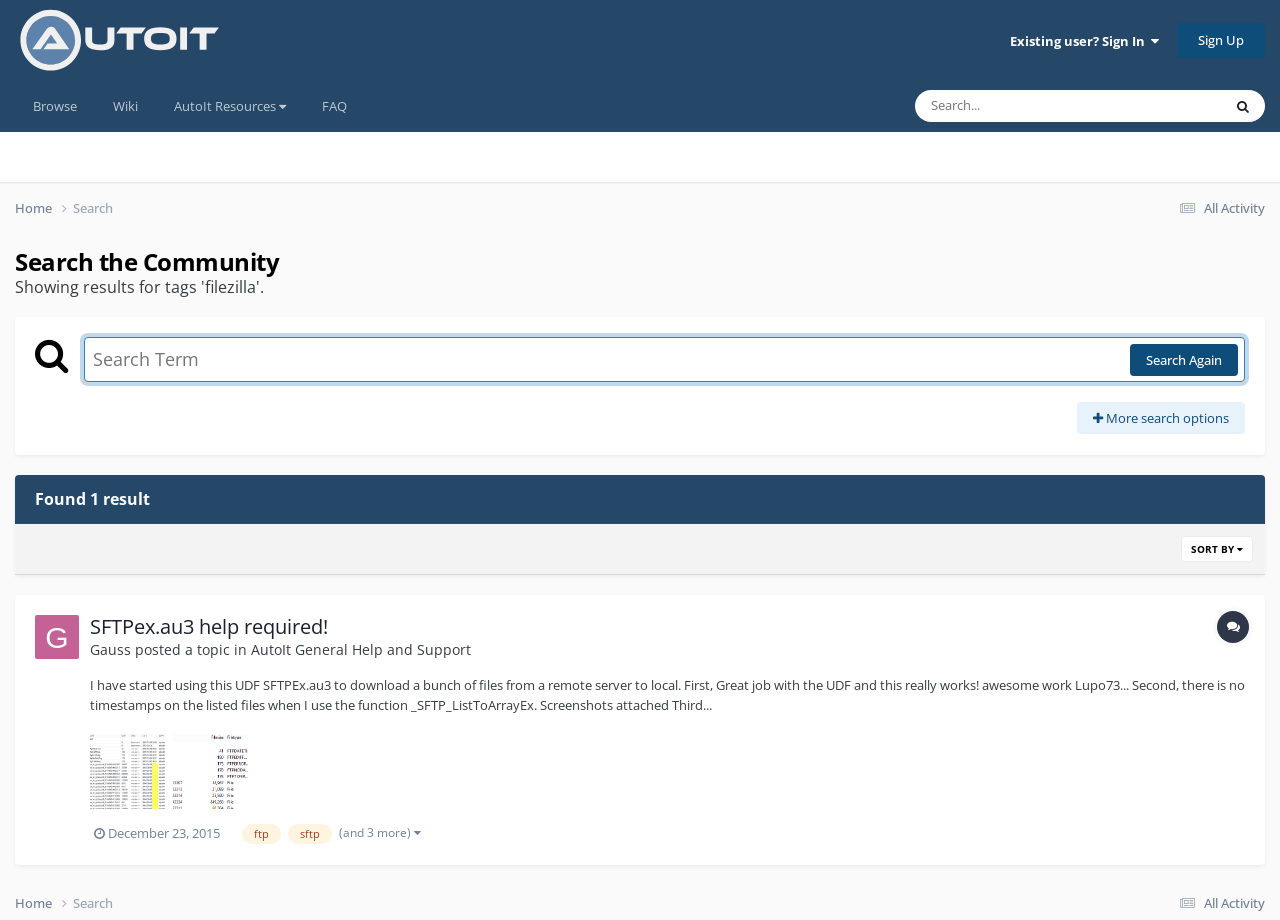Identify the bounding box coordinates of the element to click to follow this instruction: 'View the topic 'SFTPex.au3 help required!' '. Ensure the coordinates are four float values between 0 and 1, provided as [left, top, right, bottom].

[0.07, 0.666, 0.256, 0.695]